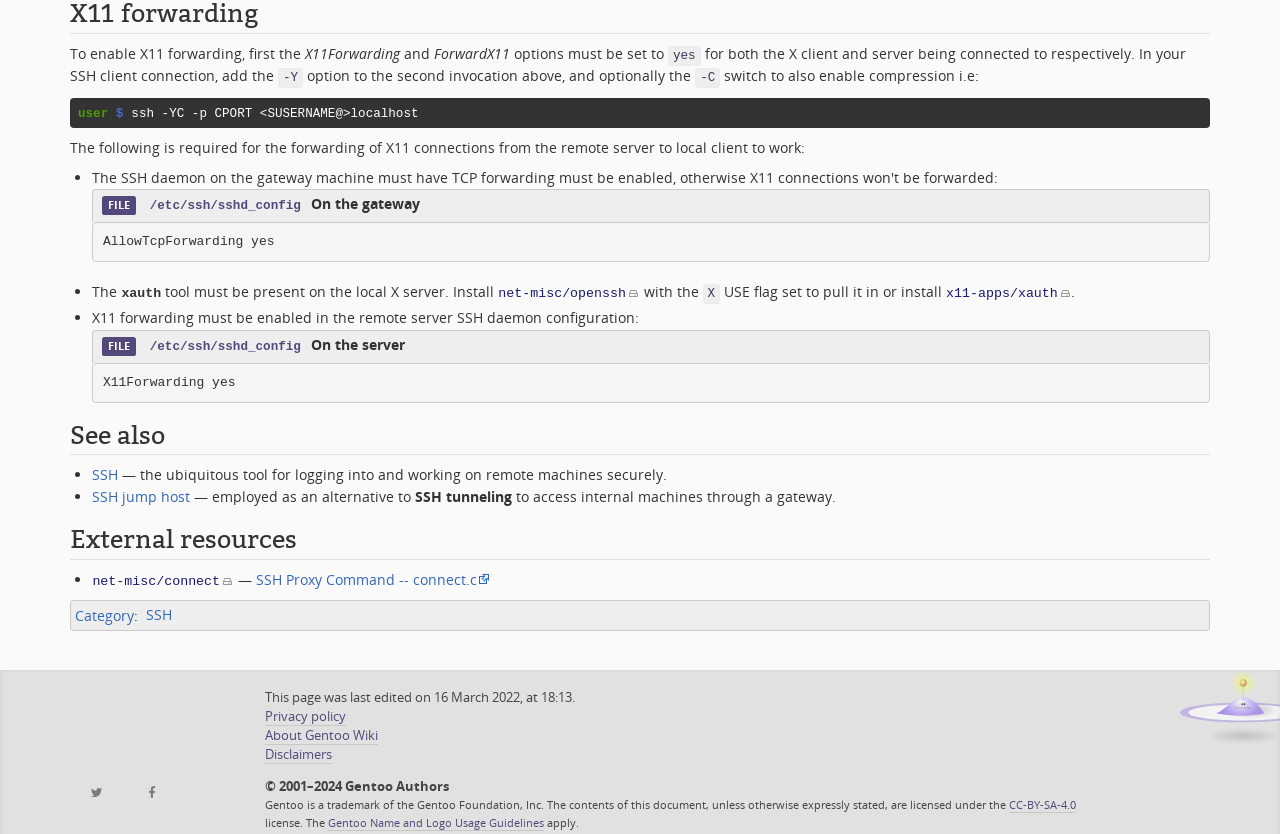Identify the bounding box coordinates of the region that needs to be clicked to carry out this instruction: "Click the 'SSH' link". Provide these coordinates as four float numbers ranging from 0 to 1, i.e., [left, top, right, bottom].

[0.072, 0.558, 0.092, 0.581]